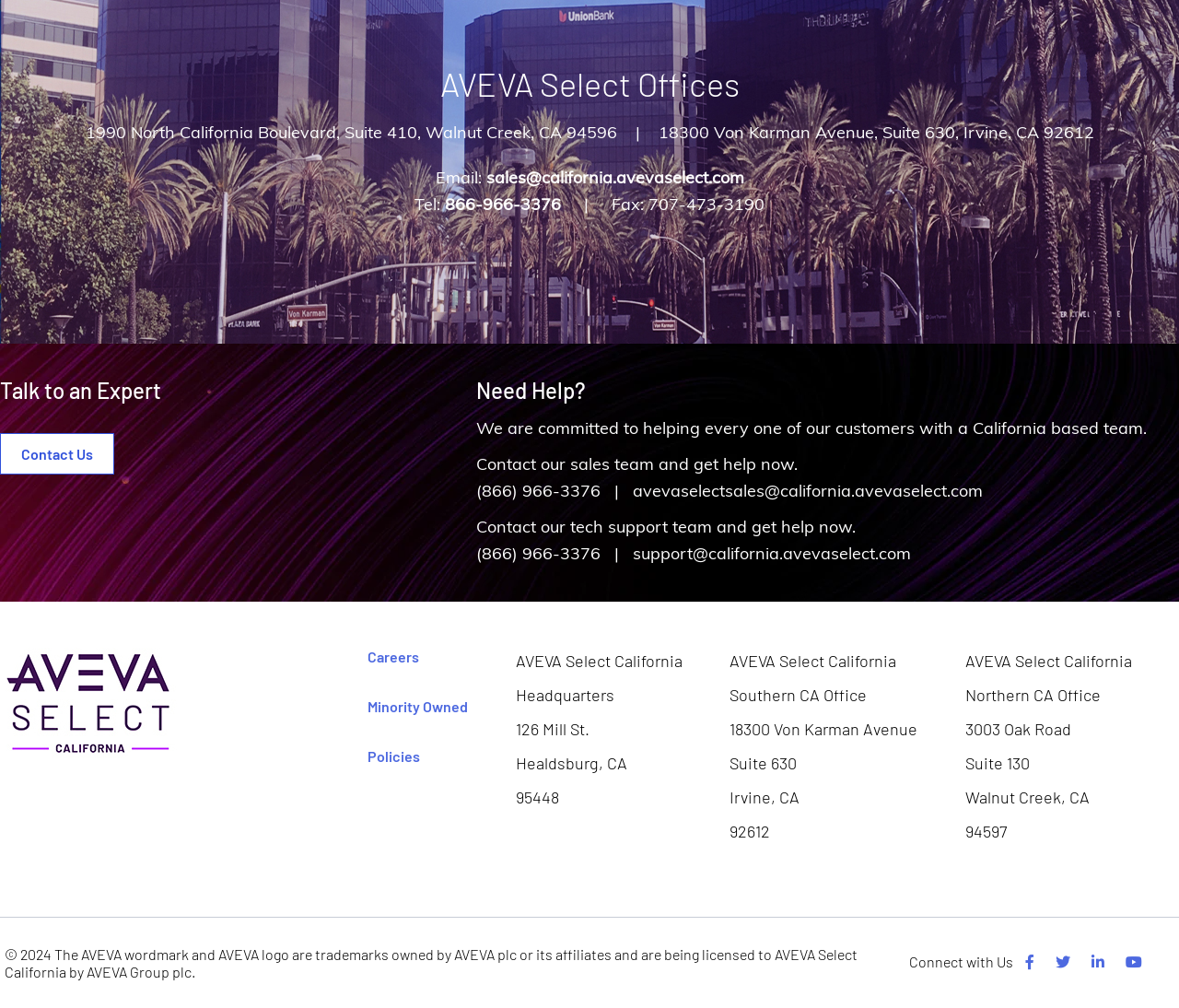Using the element description: "Careers", determine the bounding box coordinates. The coordinates should be in the format [left, top, right, bottom], with values between 0 and 1.

[0.312, 0.643, 0.355, 0.66]